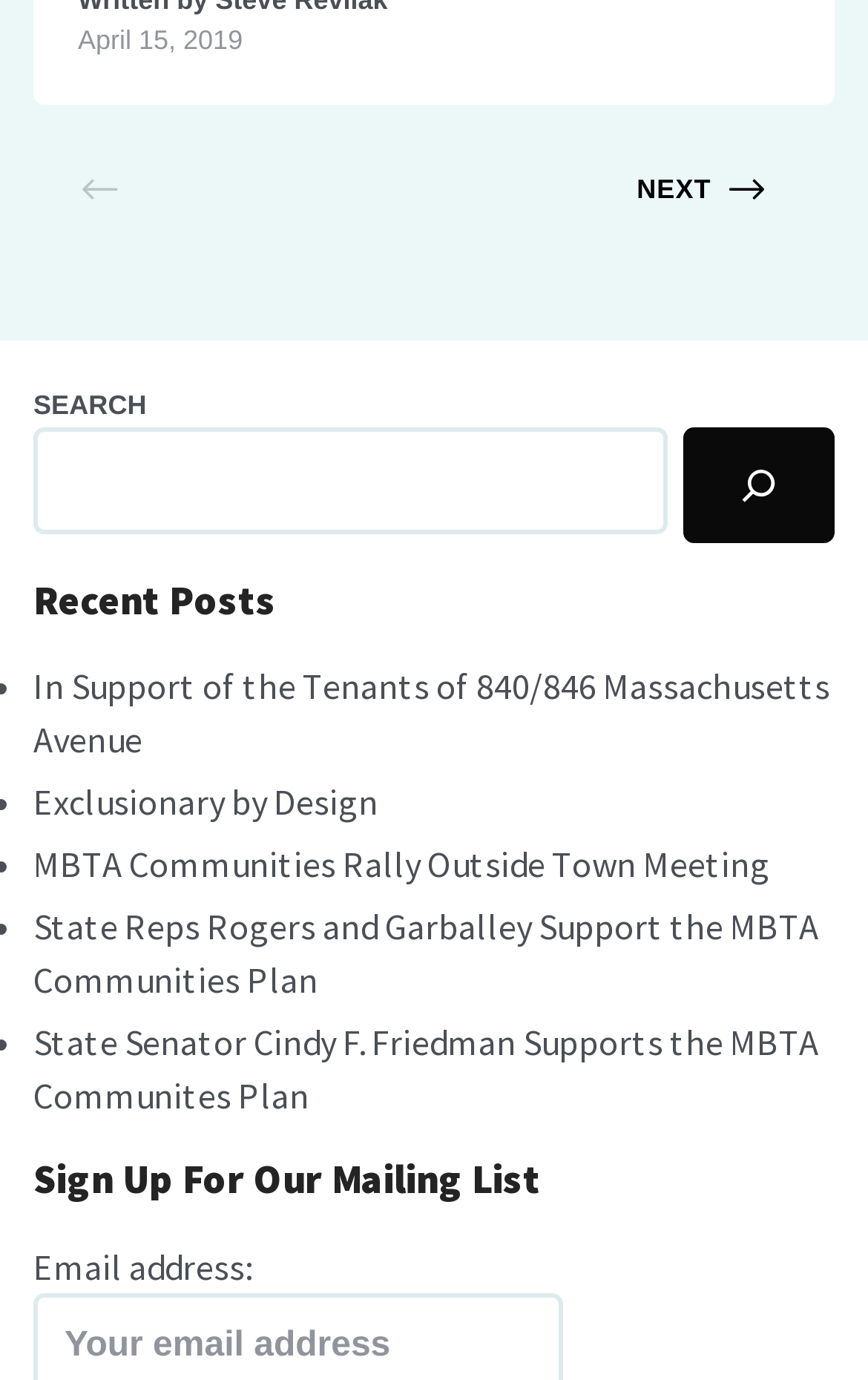Locate the bounding box coordinates of the item that should be clicked to fulfill the instruction: "Read the 'Recent Posts'".

[0.038, 0.417, 0.962, 0.452]